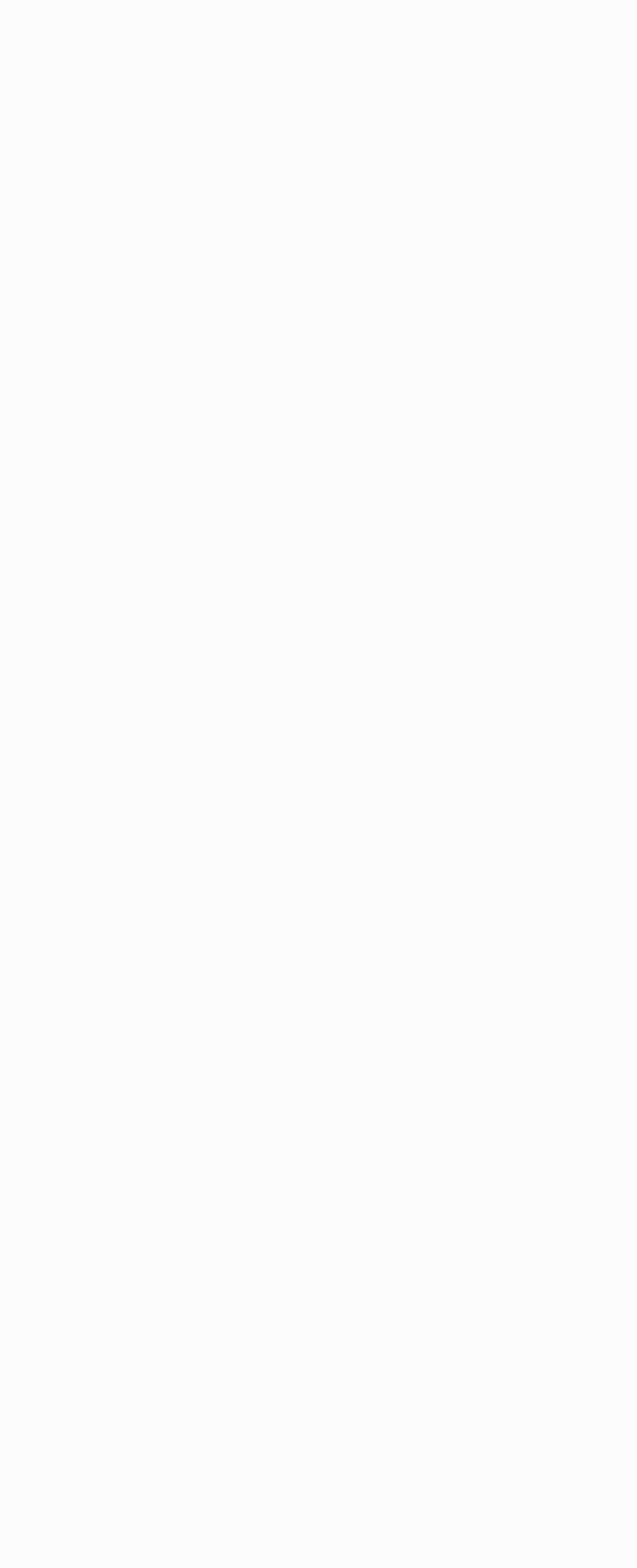Determine the bounding box coordinates of the clickable element necessary to fulfill the instruction: "Submit a comment". Provide the coordinates as four float numbers within the 0 to 1 range, i.e., [left, top, right, bottom].

[0.067, 0.871, 0.441, 0.911]